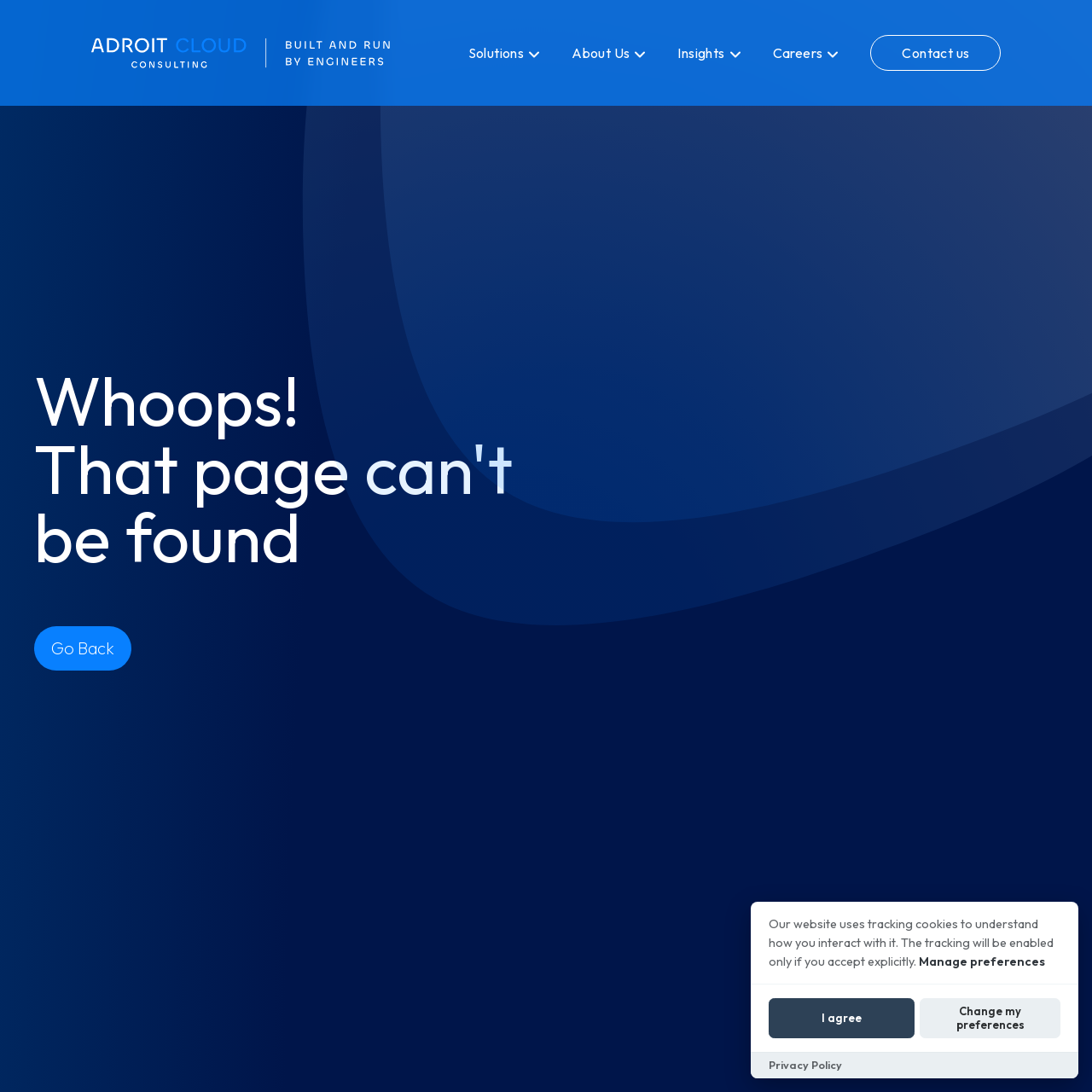Provide a one-word or brief phrase answer to the question:
How many opportunities are listed under 'ALL OPPORTUNITIES'?

4